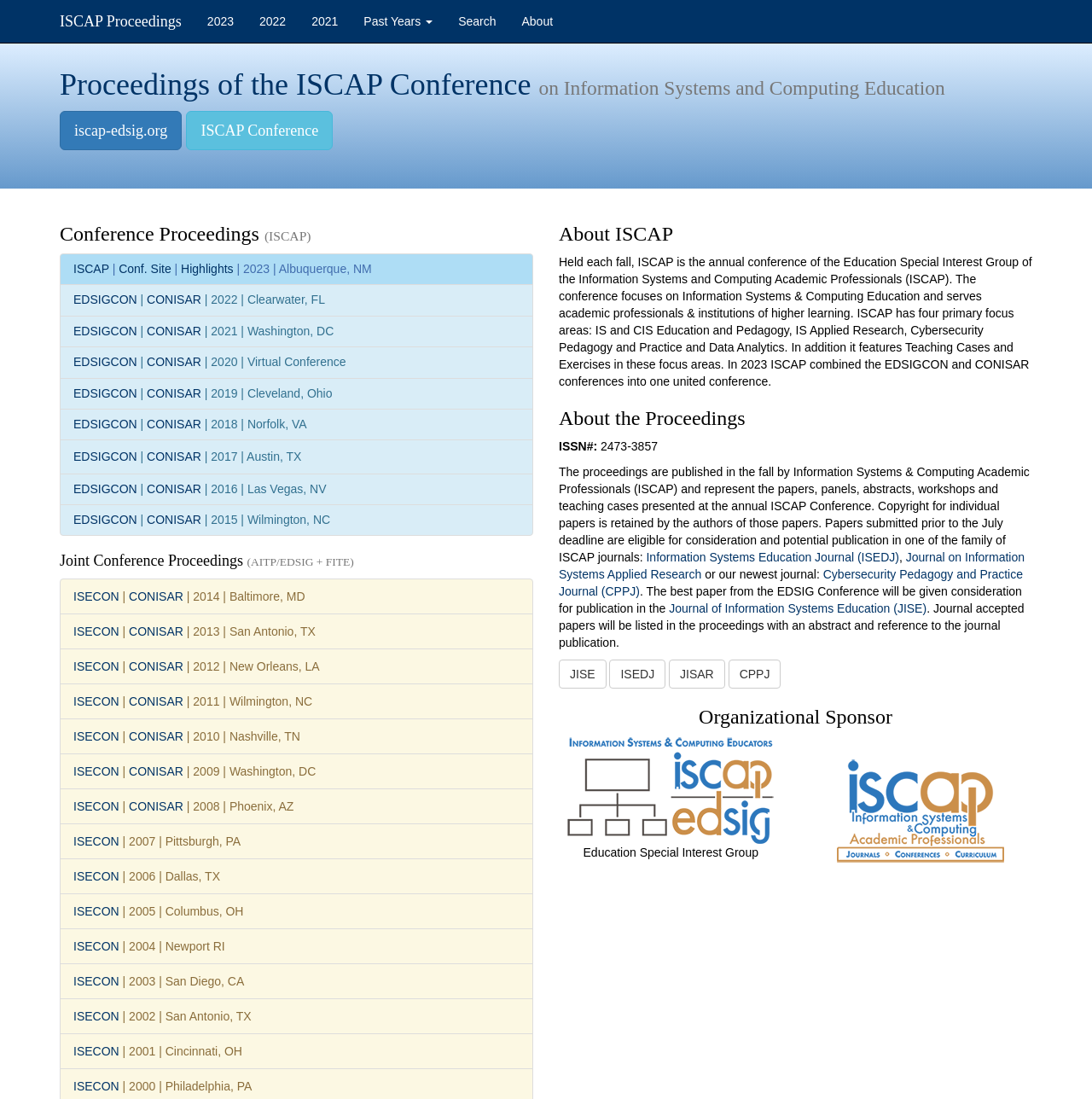Using the description: "CONISAR", identify the bounding box of the corresponding UI element in the screenshot.

[0.134, 0.438, 0.184, 0.451]